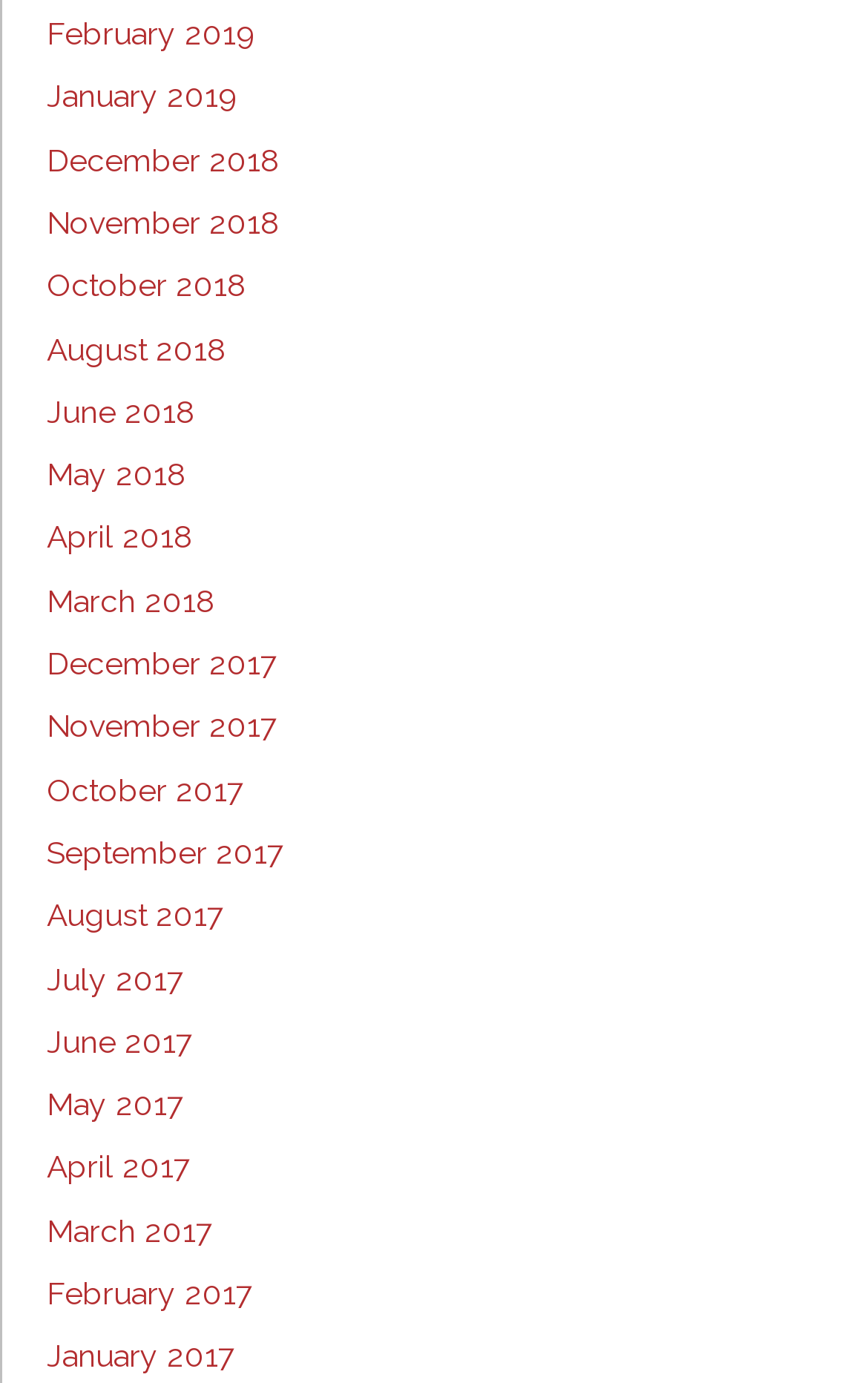Select the bounding box coordinates of the element I need to click to carry out the following instruction: "view October 2018".

[0.054, 0.194, 0.285, 0.219]